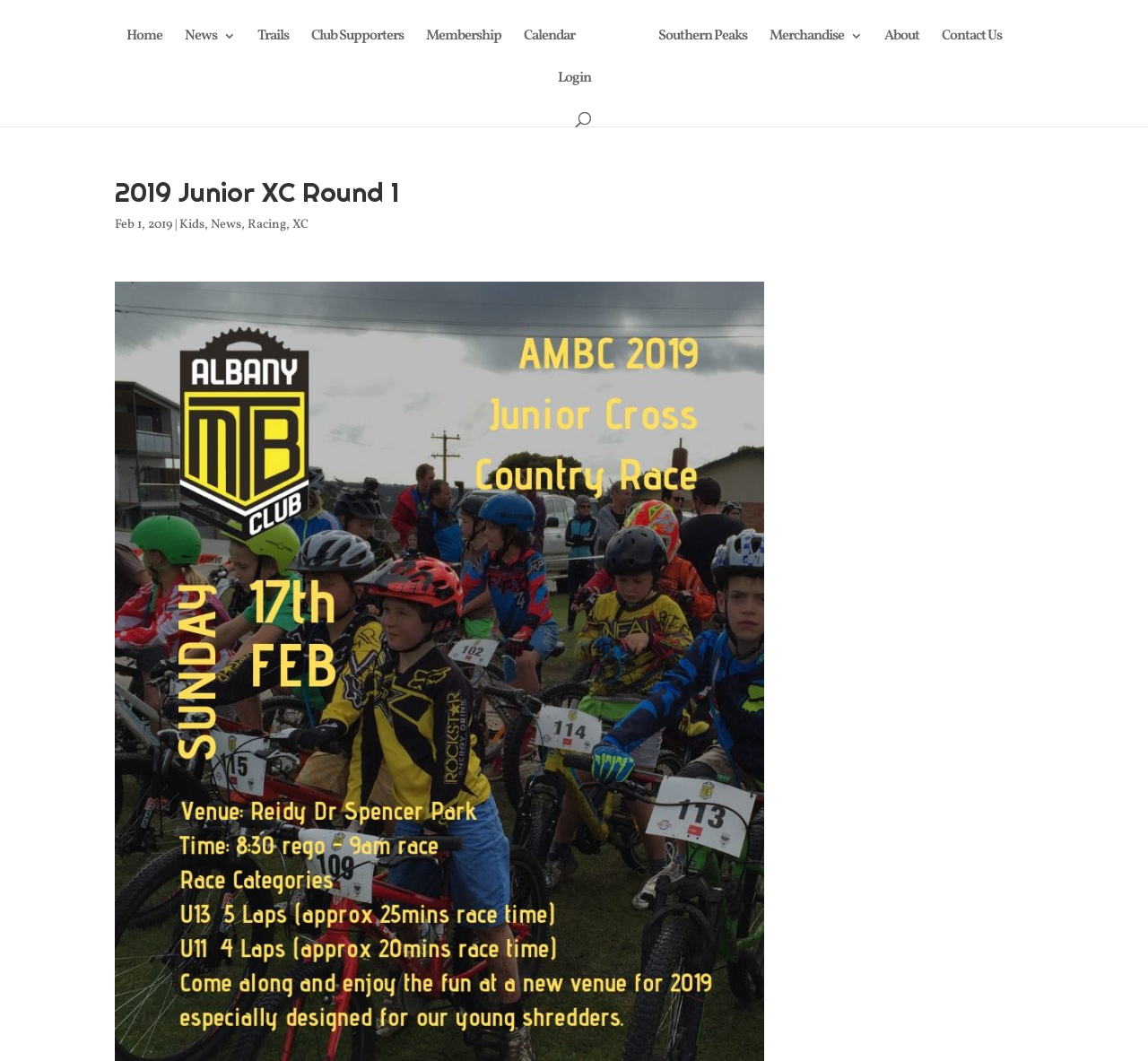Predict the bounding box coordinates of the area that should be clicked to accomplish the following instruction: "view trails information". The bounding box coordinates should consist of four float numbers between 0 and 1, i.e., [left, top, right, bottom].

[0.224, 0.028, 0.252, 0.068]